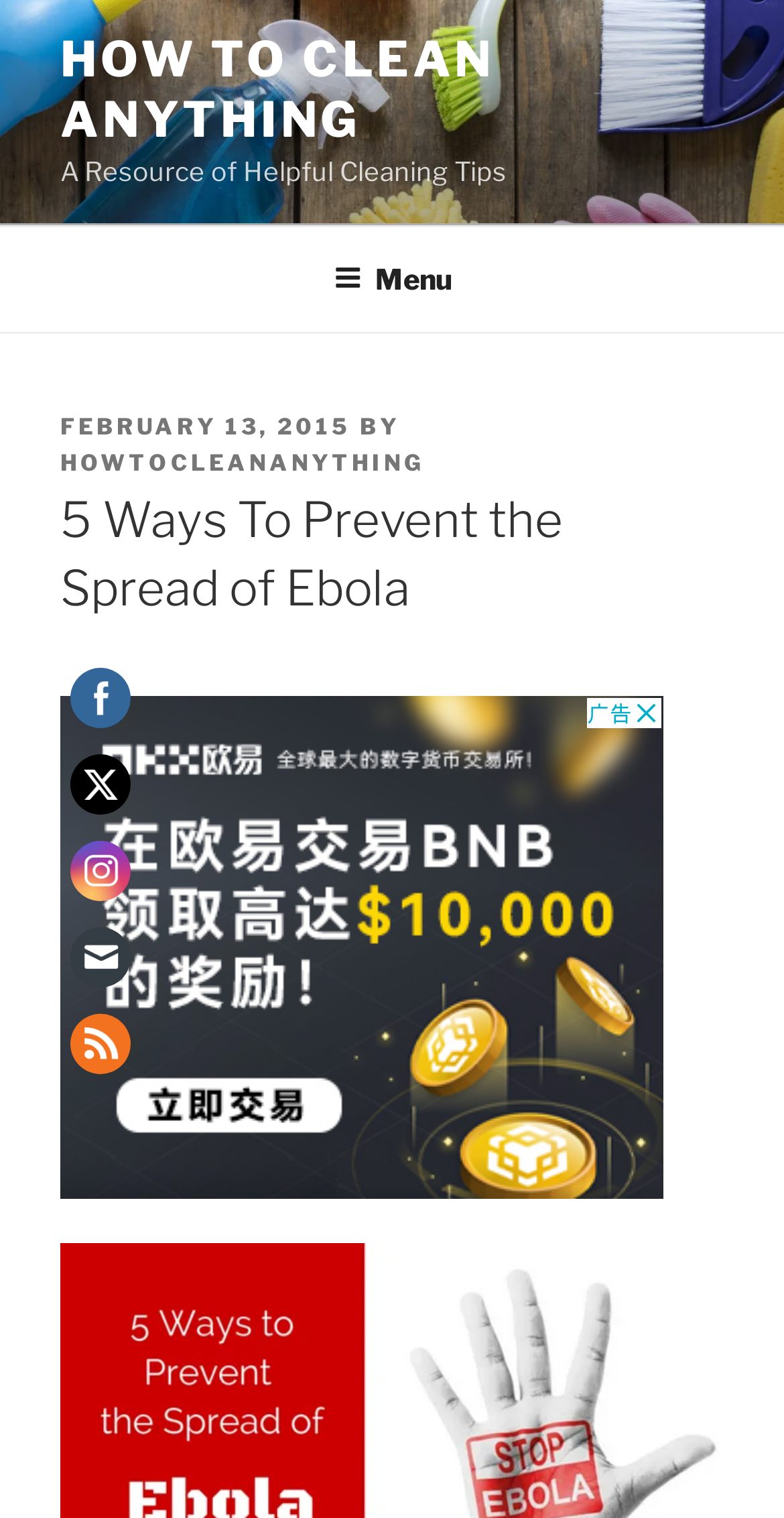Provide the bounding box coordinates of the section that needs to be clicked to accomplish the following instruction: "Click on the 'HOW TO CLEAN ANYTHING' link."

[0.077, 0.02, 0.631, 0.098]